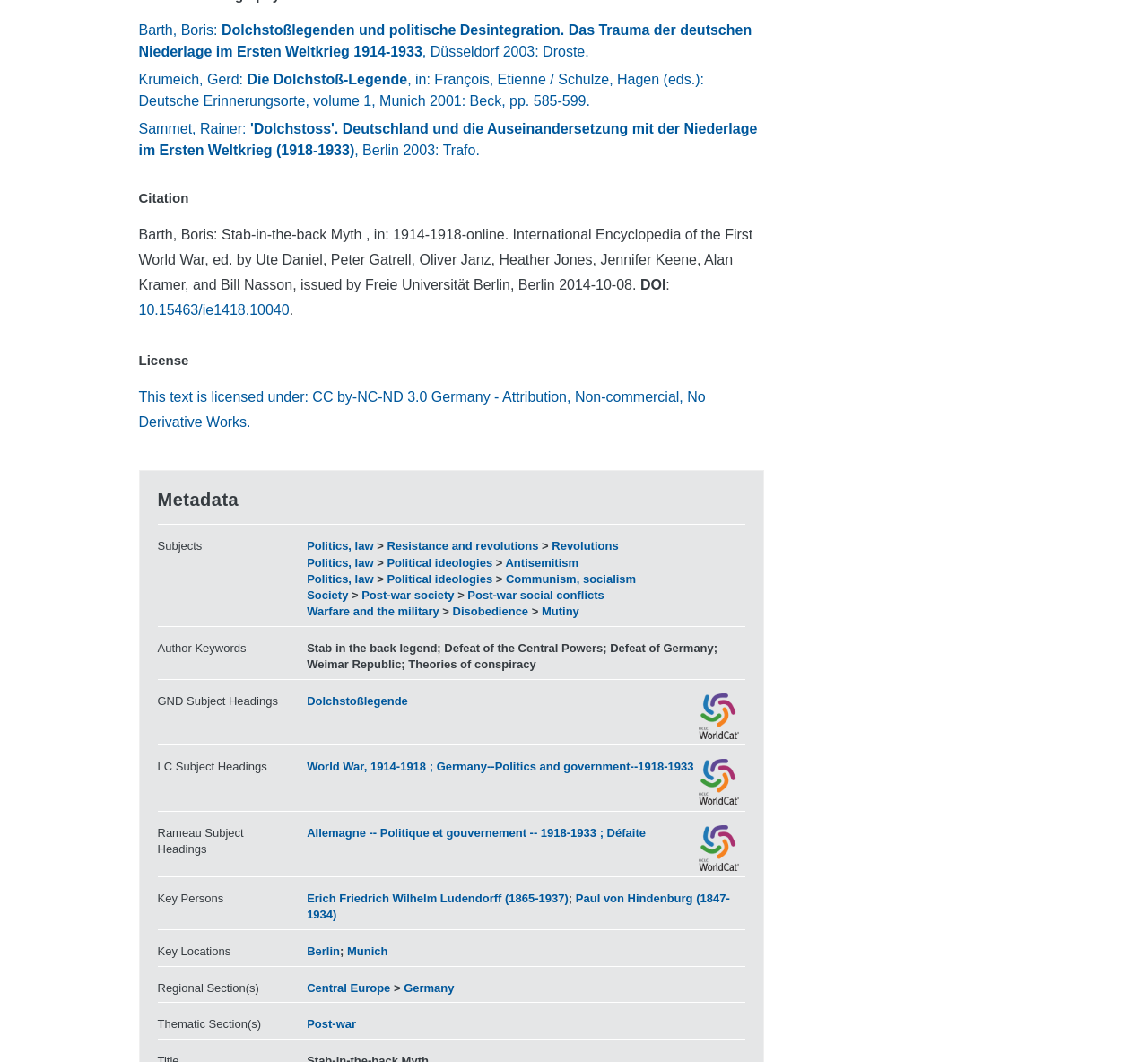Use a single word or phrase to answer the following:
What are the subjects of the article?

Politics, law, Resistance and revolutions